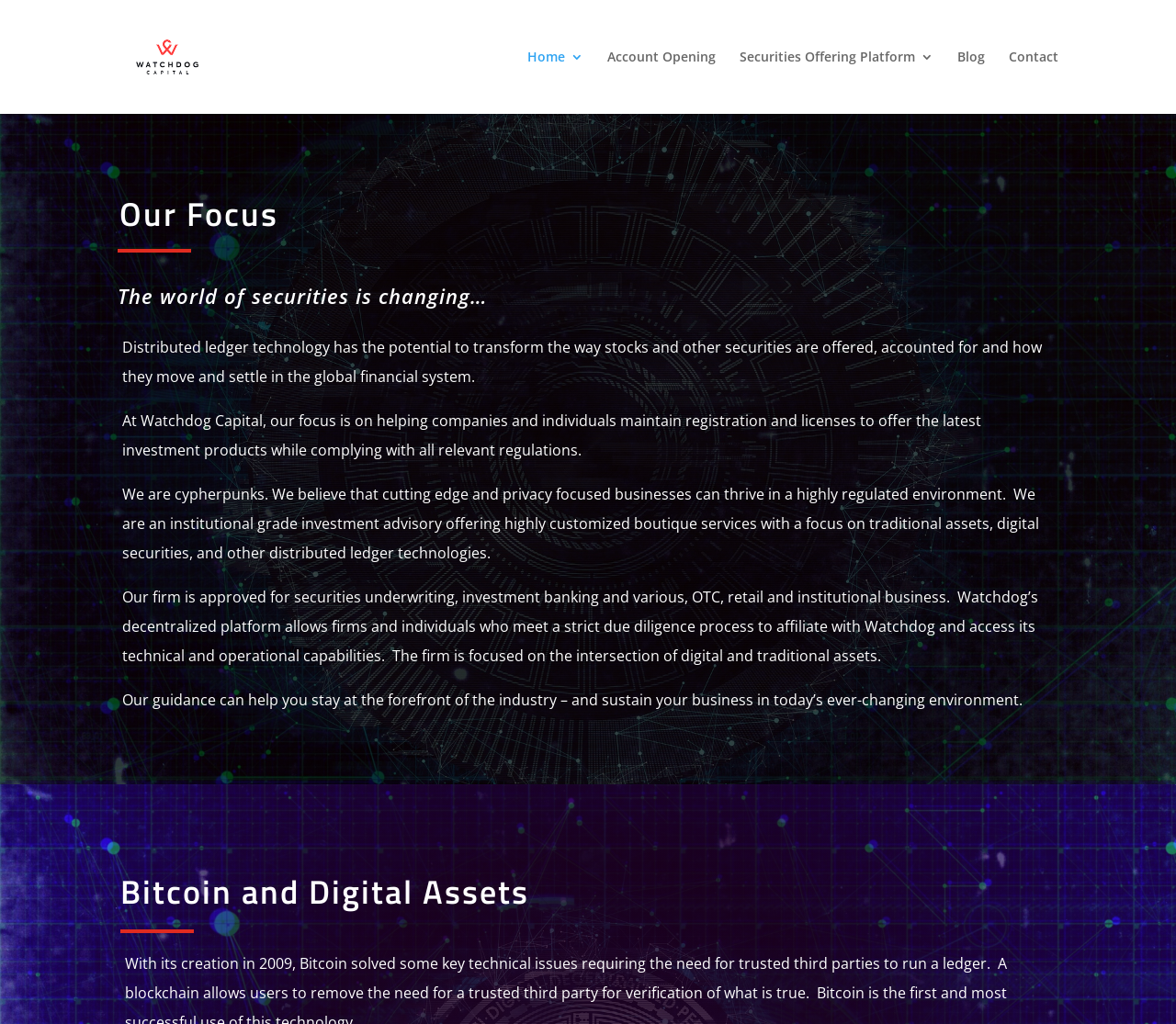What is Watchdog Capital's focus on?
Give a single word or phrase as your answer by examining the image.

Helping companies and individuals